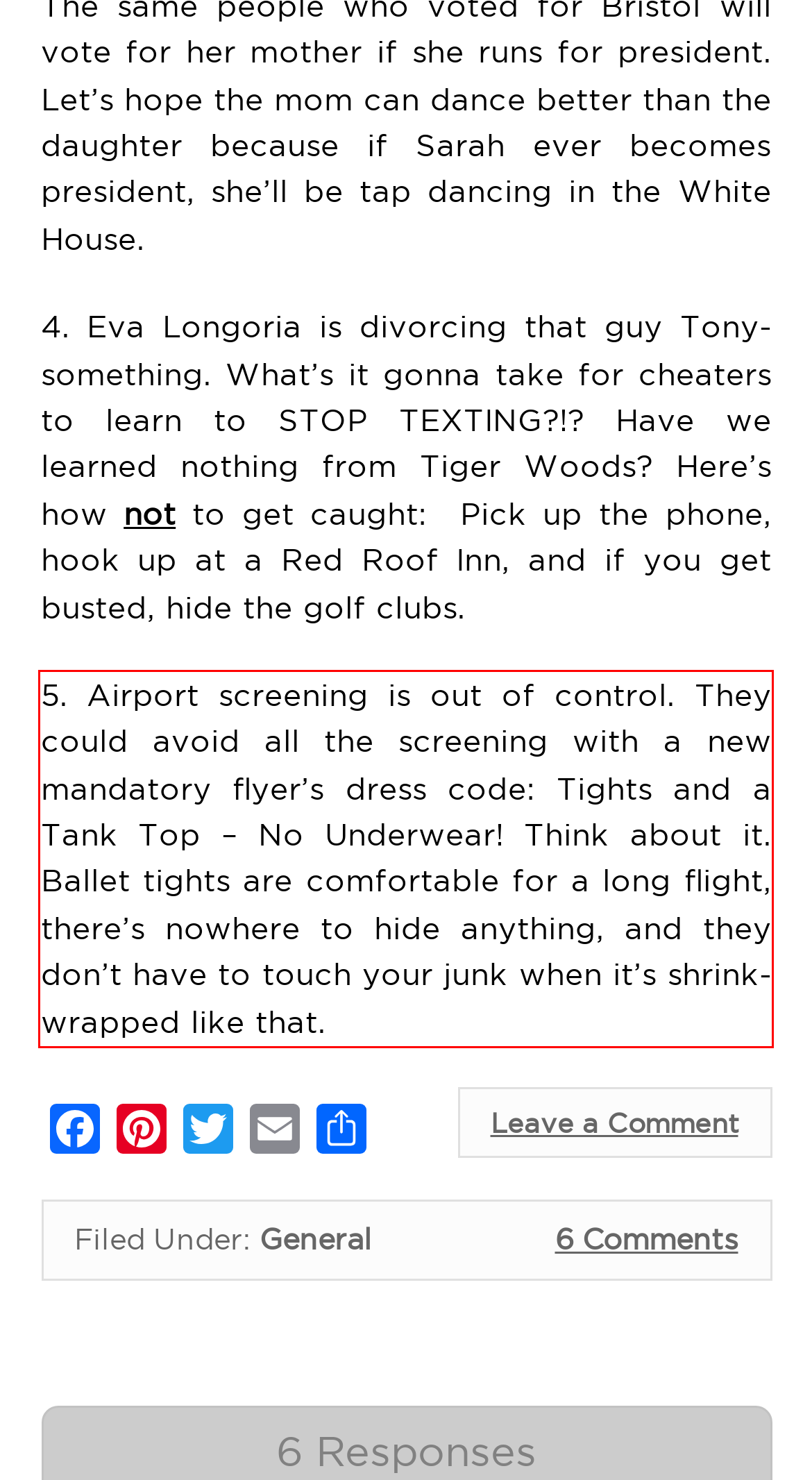Given a webpage screenshot with a red bounding box, perform OCR to read and deliver the text enclosed by the red bounding box.

5. Airport screening is out of control. They could avoid all the screening with a new mandatory flyer’s dress code: Tights and a Tank Top – No Underwear! Think about it. Ballet tights are comfortable for a long flight, there’s nowhere to hide anything, and they don’t have to touch your junk when it’s shrink-wrapped like that.